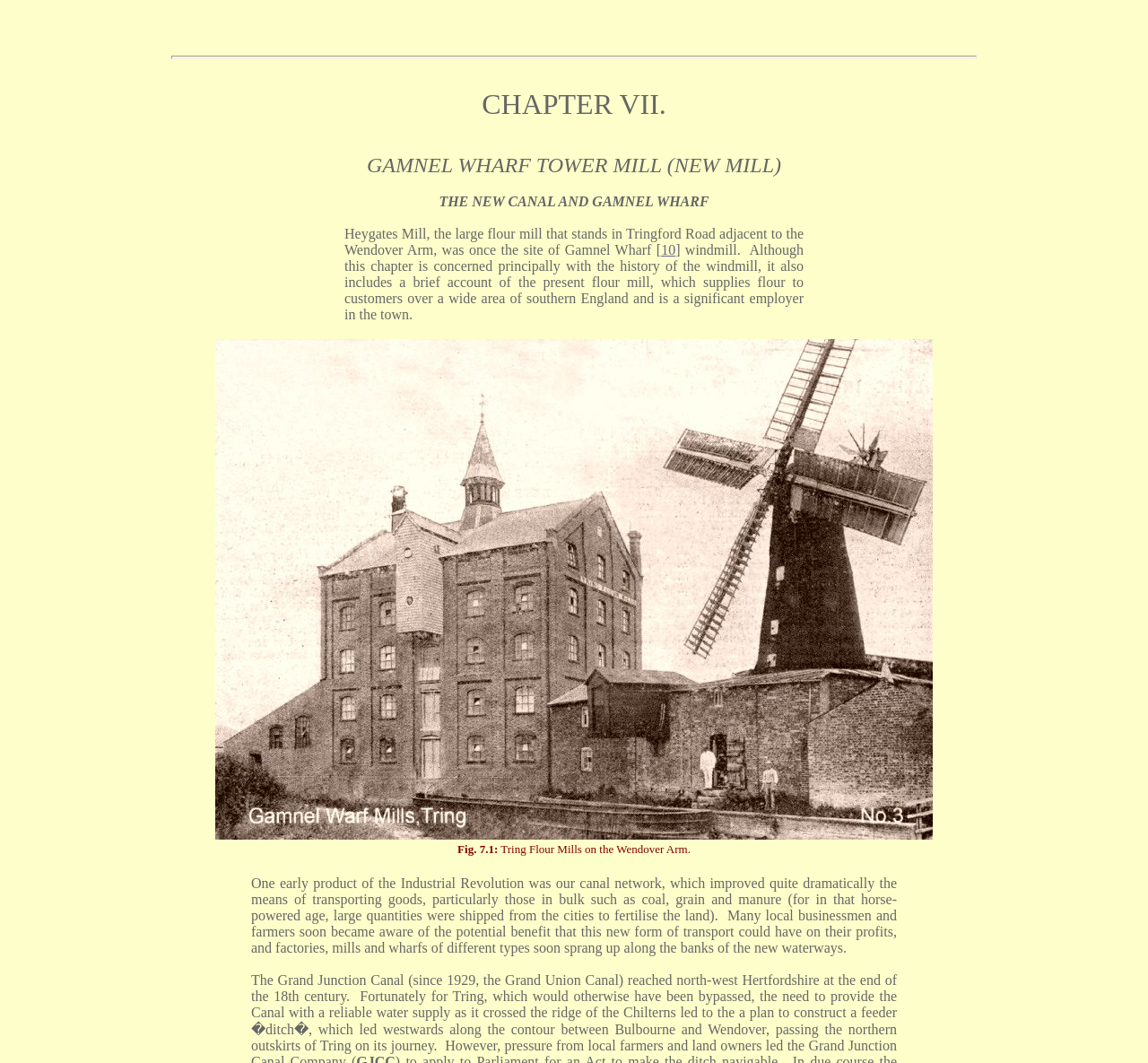How many windmills are mentioned in this chapter?
From the details in the image, answer the question comprehensively.

Based on the text content, only one windmill is mentioned in this chapter, which is Gamnel Wharf windmill, mentioned in the sentence 'Heygates Mill, the large flour mill that stands in Tringford Road adjacent to the Wendover Arm, was once the site of Gamnel Wharf windmill'.